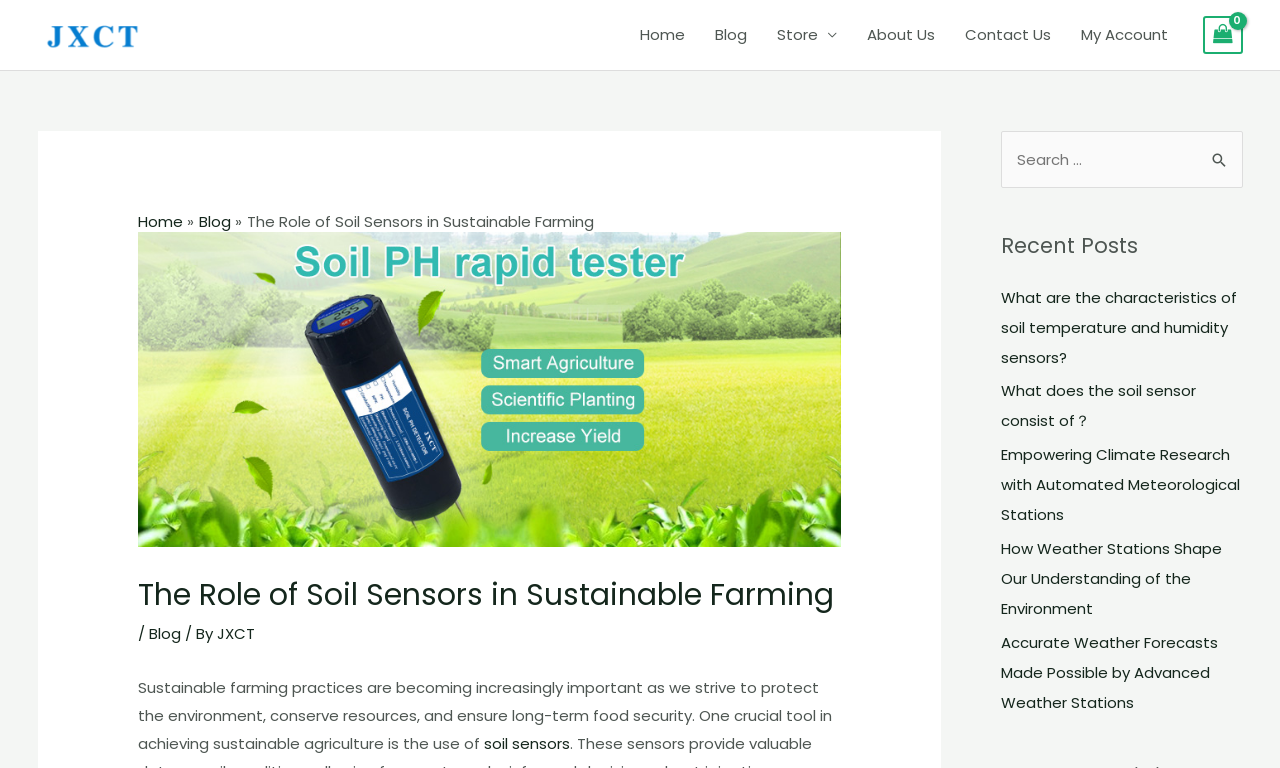Please provide a brief answer to the question using only one word or phrase: 
What is the title of the recent posts section?

Recent Posts